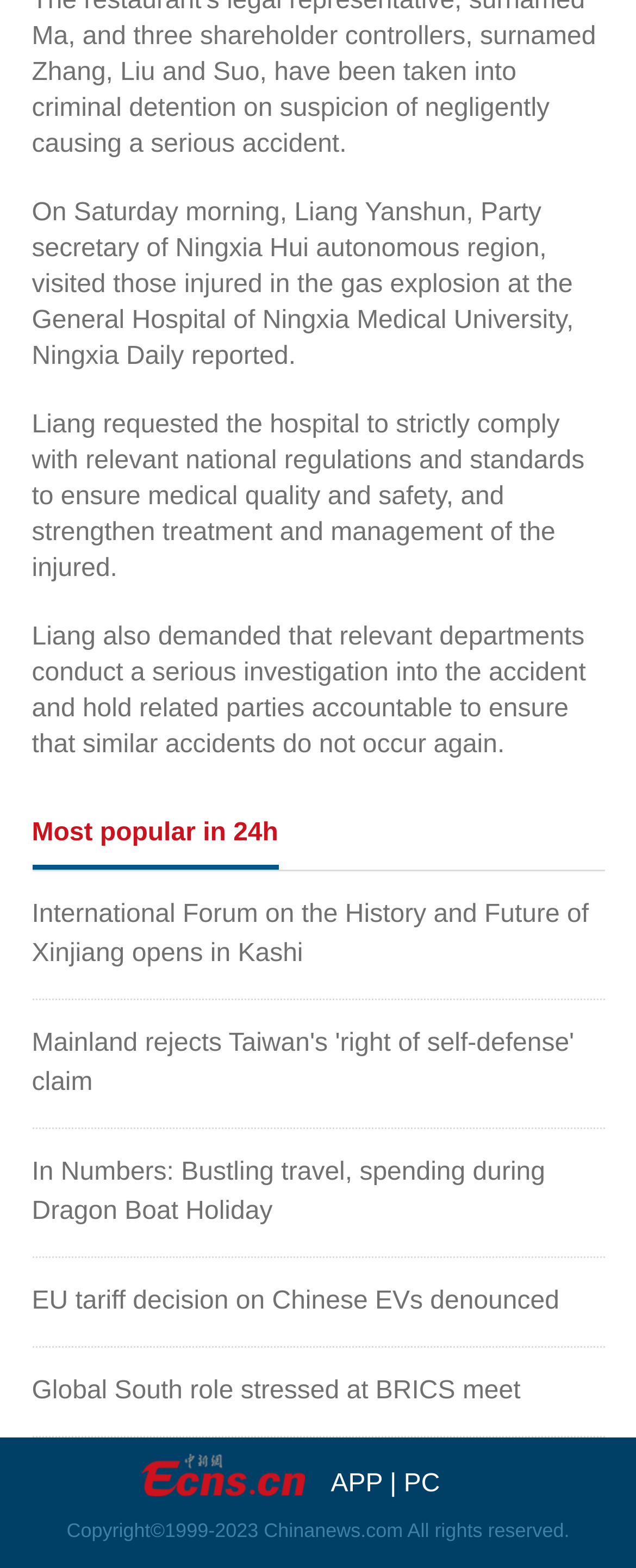Locate the bounding box of the UI element described by: "APP" in the given webpage screenshot.

[0.52, 0.938, 0.601, 0.955]